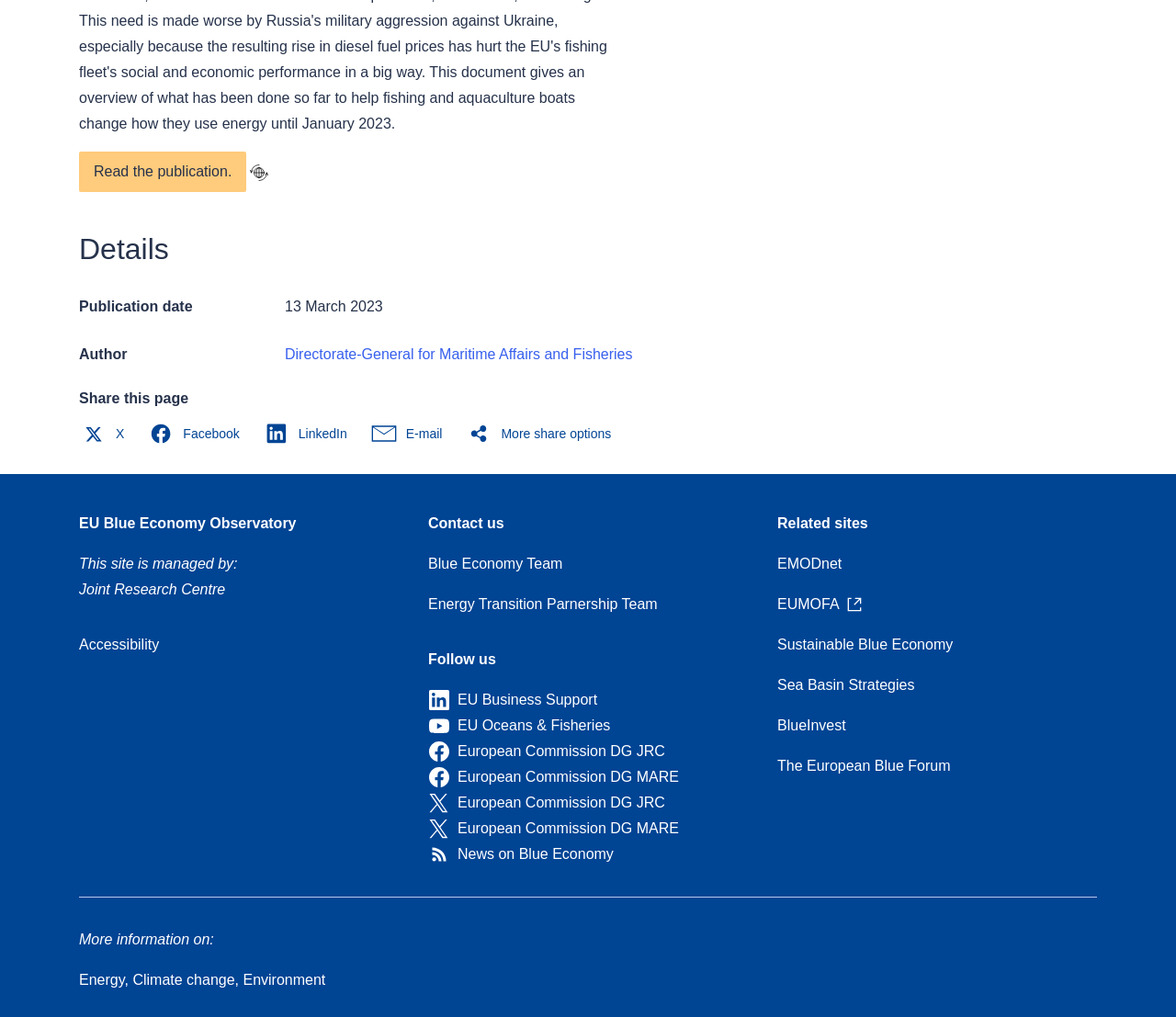Please provide the bounding box coordinates in the format (top-left x, top-left y, bottom-right x, bottom-right y). Remember, all values are floating point numbers between 0 and 1. What is the bounding box coordinate of the region described as: News on Blue Economy

[0.364, 0.832, 0.522, 0.848]